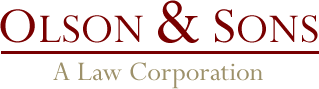Create an elaborate description of the image, covering every aspect.

The image features the logo of "Olson & Sons," a law corporation, prominently displayed in a distinctive font. The name "Olson & Sons" is rendered in rich burgundy, giving it a classic and professional appearance, while the phrase "A Law Corporation" is presented in a softer beige hue beneath it, complementing the main title. This logo symbolizes the firm's dedication to legal services, reflecting a sense of trust and authority in the legal field.